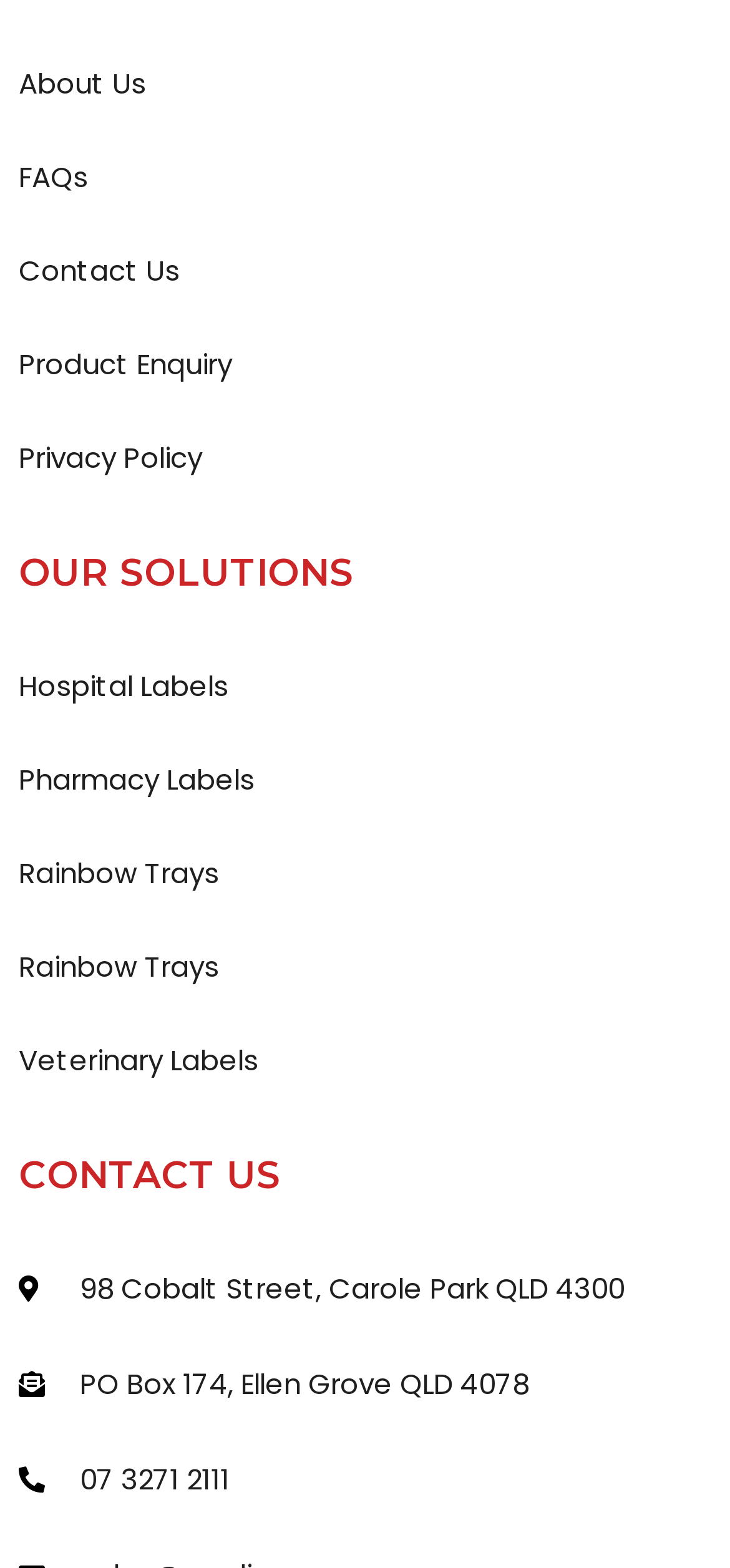What is the phone number for contact? From the image, respond with a single word or brief phrase.

07 3271 2111